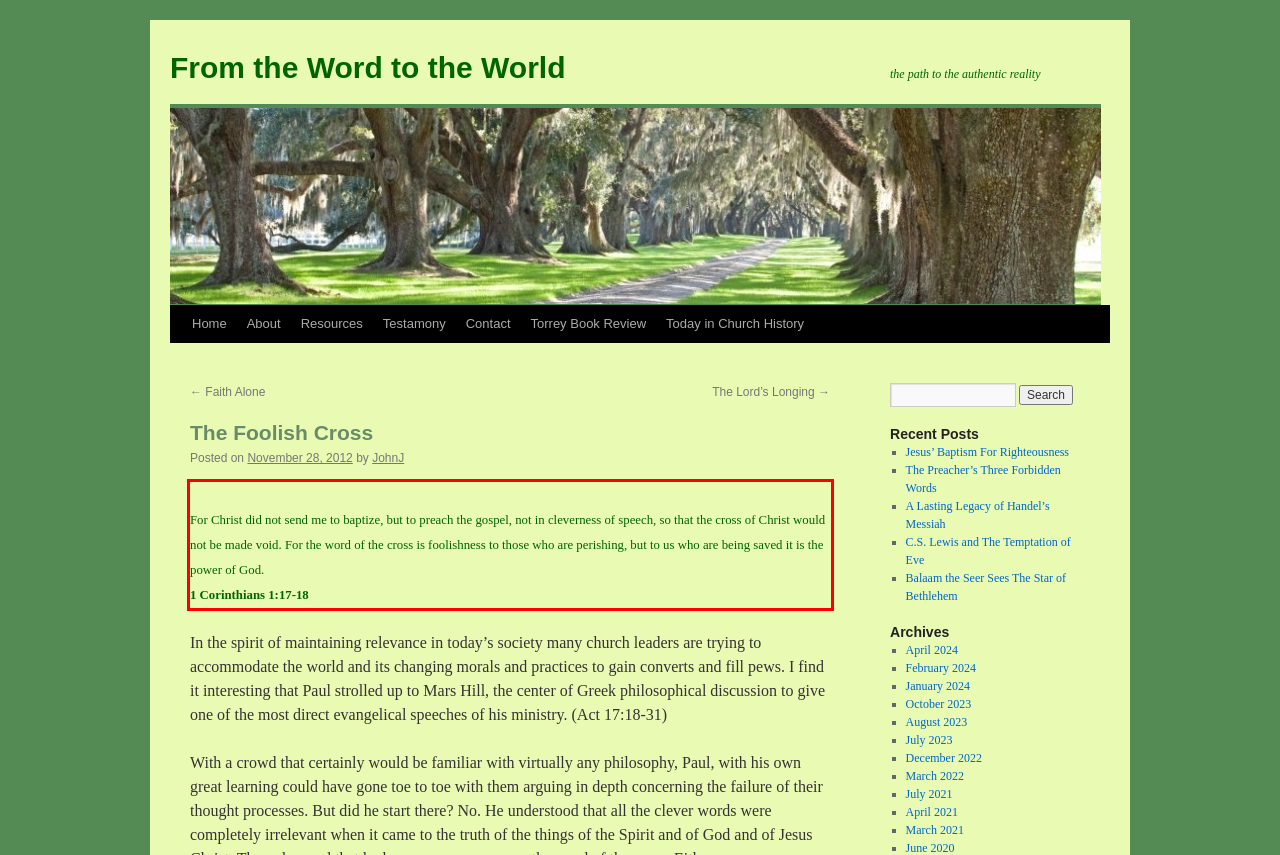From the provided screenshot, extract the text content that is enclosed within the red bounding box.

For Christ did not send me to baptize, but to preach the gospel, not in cleverness of speech, so that the cross of Christ would not be made void. For the word of the cross is foolishness to those who are perishing, but to us who are being saved it is the power of God. 1 Corinthians 1:17-18